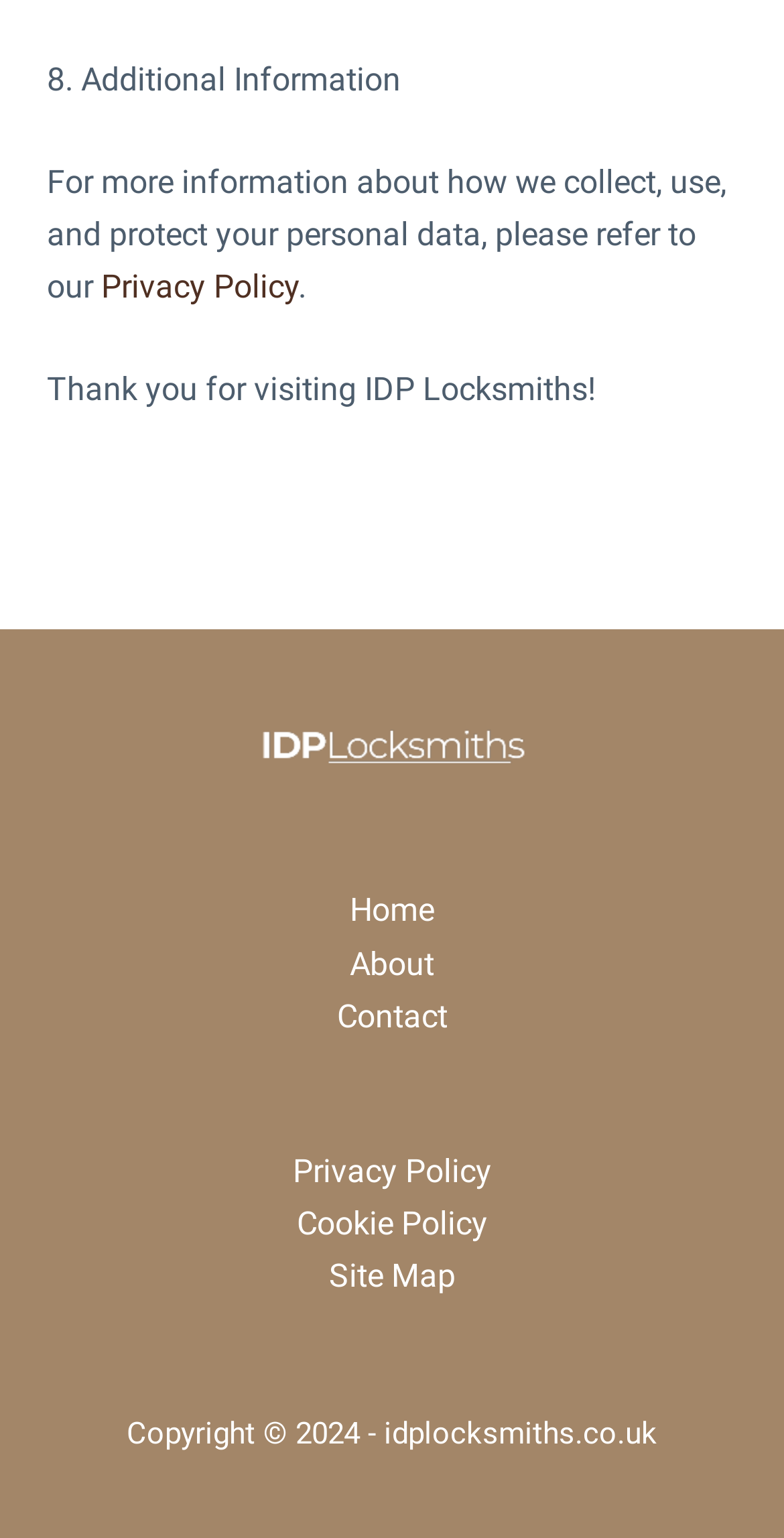How many figures are there on the webpage?
Provide a comprehensive and detailed answer to the question.

There is only one figure on the webpage, which is an image located at the middle of the webpage with bounding box coordinates [0.329, 0.462, 0.671, 0.51].